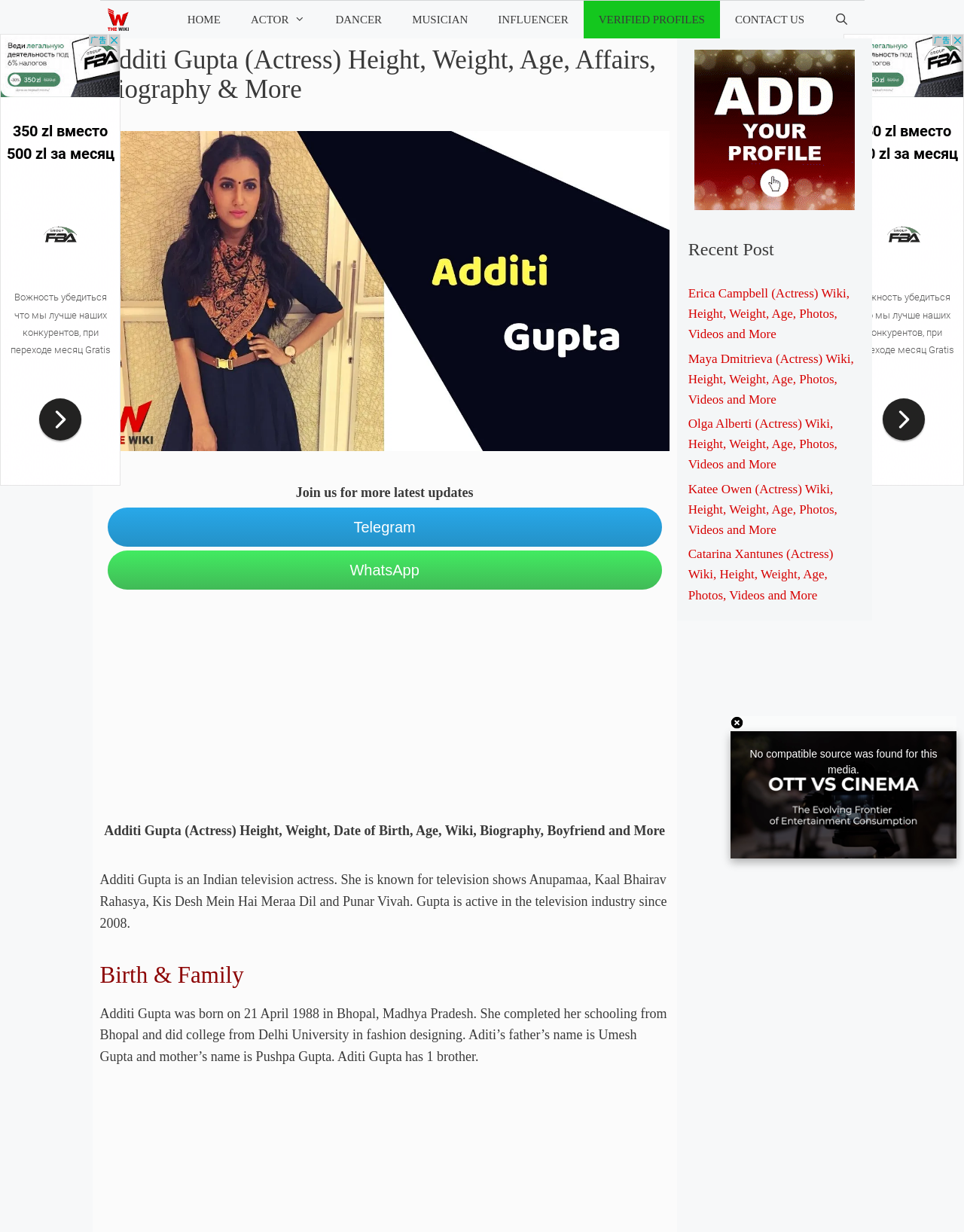What is the name of Additi Gupta's father?
Analyze the image and provide a thorough answer to the question.

The static text 'Aditi’s father’s name is Umesh Gupta and mother’s name is Pushpa Gupta.' provides the name of Additi Gupta's father.